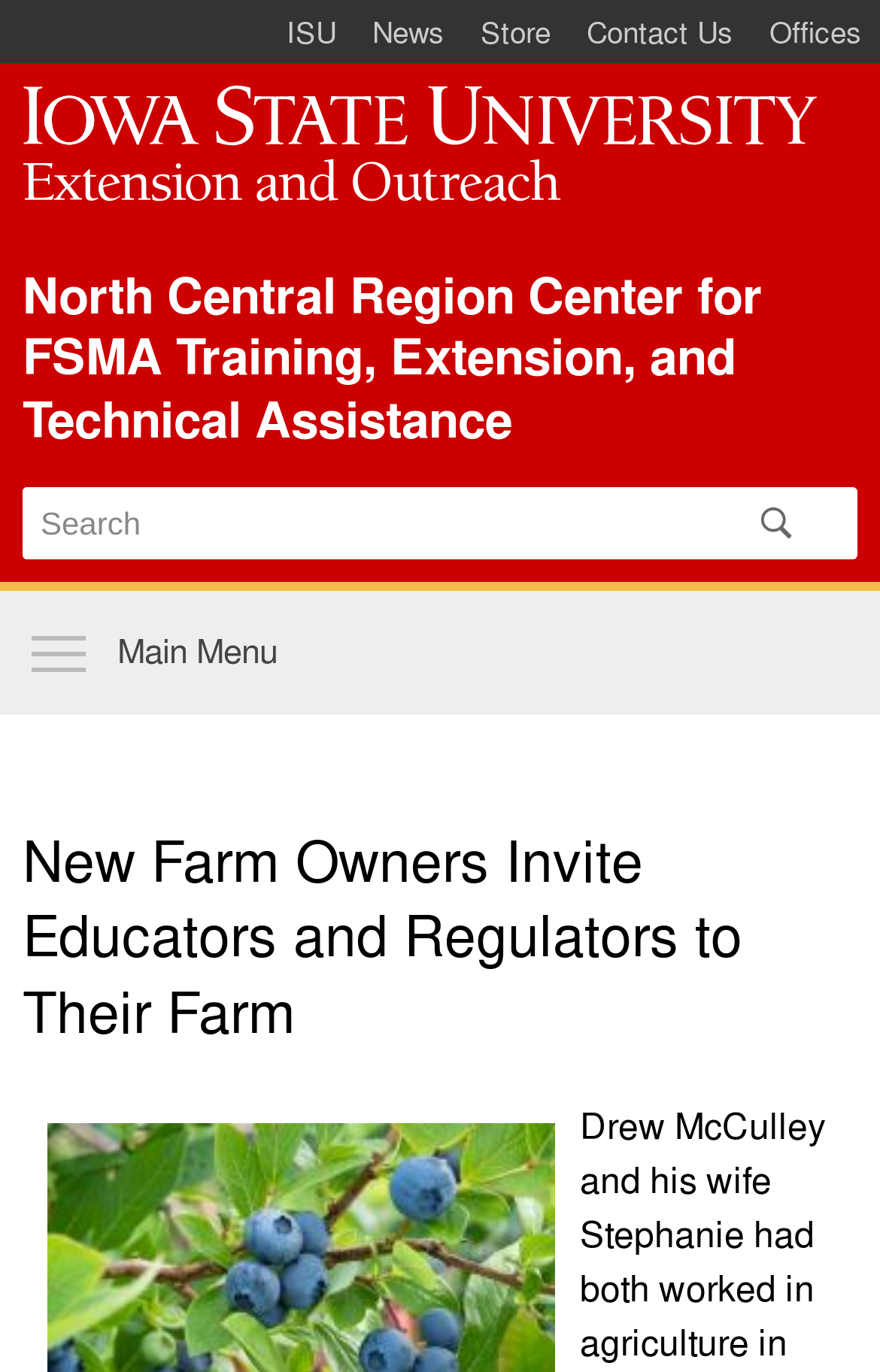Find and specify the bounding box coordinates that correspond to the clickable region for the instruction: "search for something in the search box".

[0.026, 0.355, 0.8, 0.408]